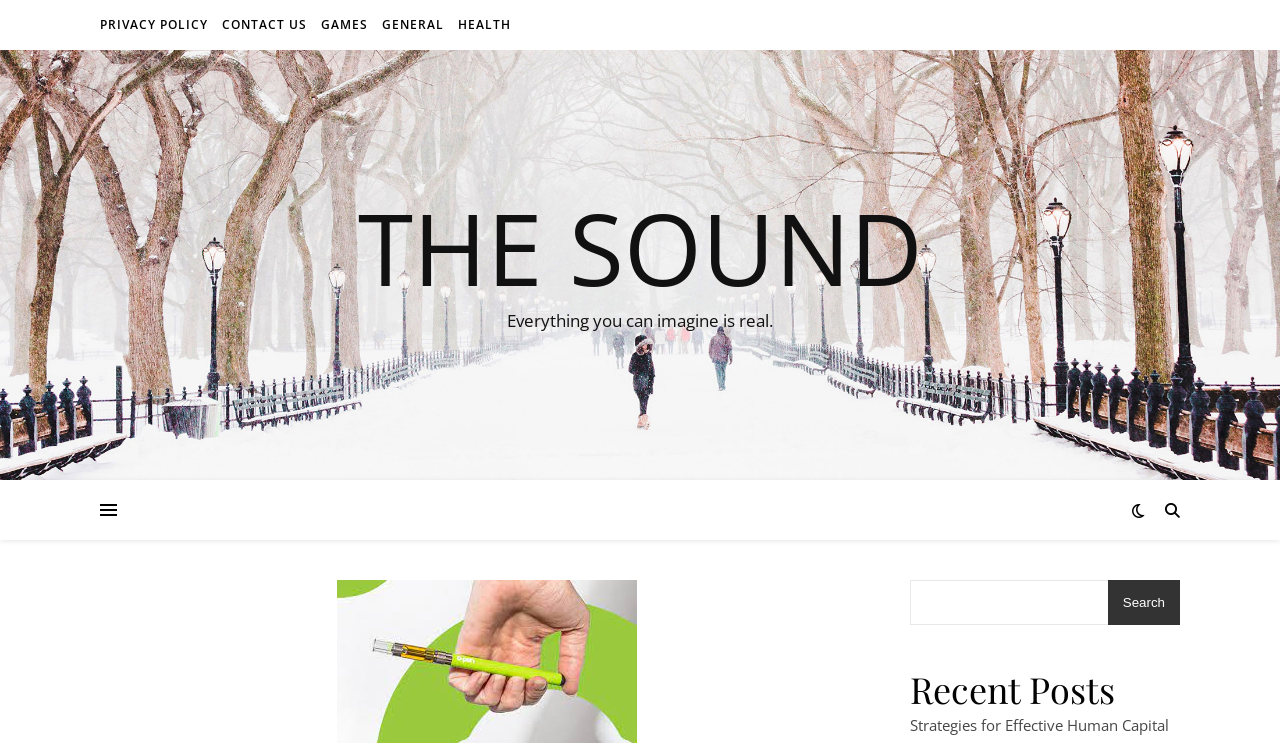Can you specify the bounding box coordinates for the region that should be clicked to fulfill this instruction: "go to privacy policy".

[0.078, 0.0, 0.166, 0.067]